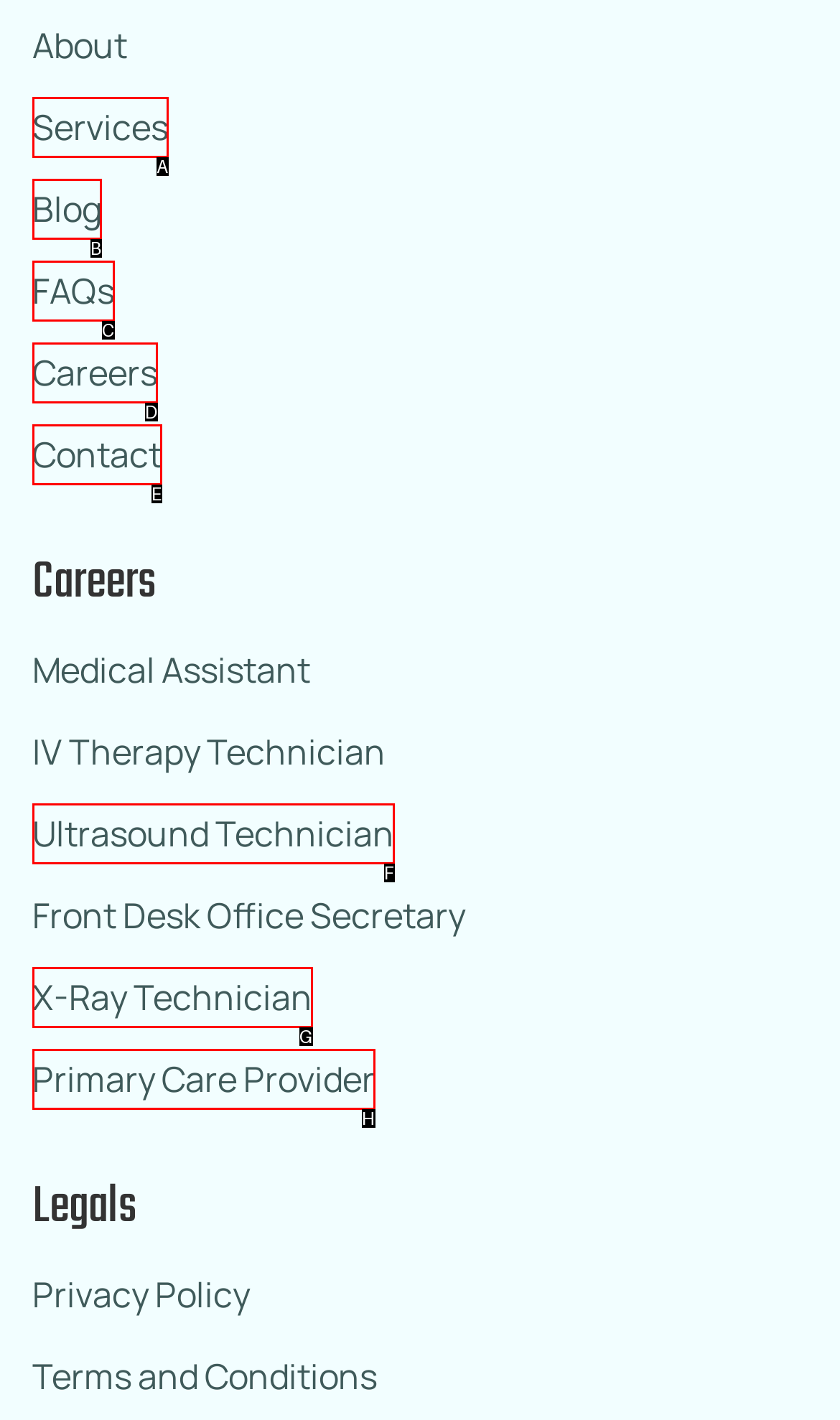What letter corresponds to the UI element described here: X-Ray Technician
Reply with the letter from the options provided.

G